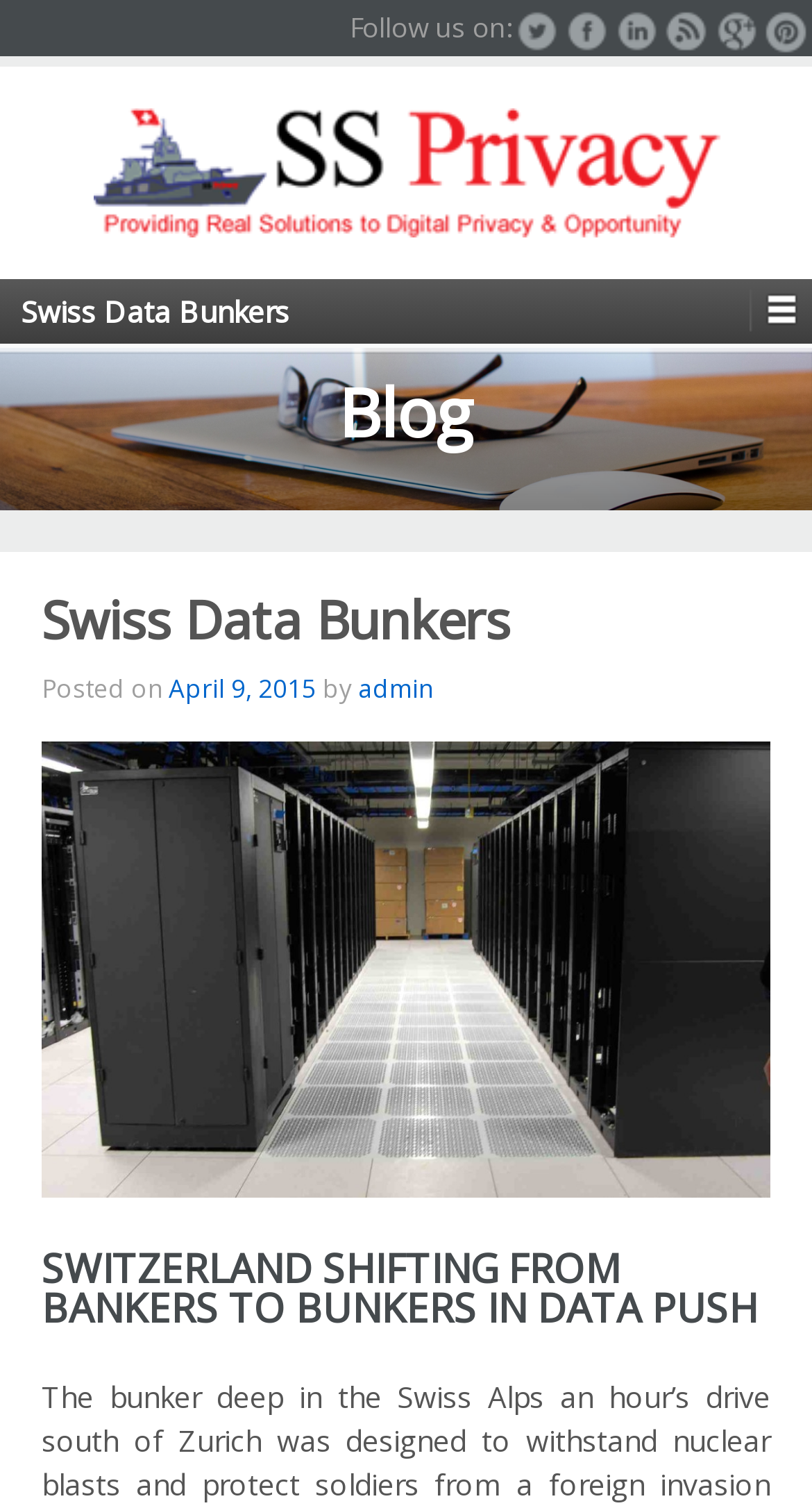Identify the bounding box coordinates of the region that should be clicked to execute the following instruction: "log in to account".

None